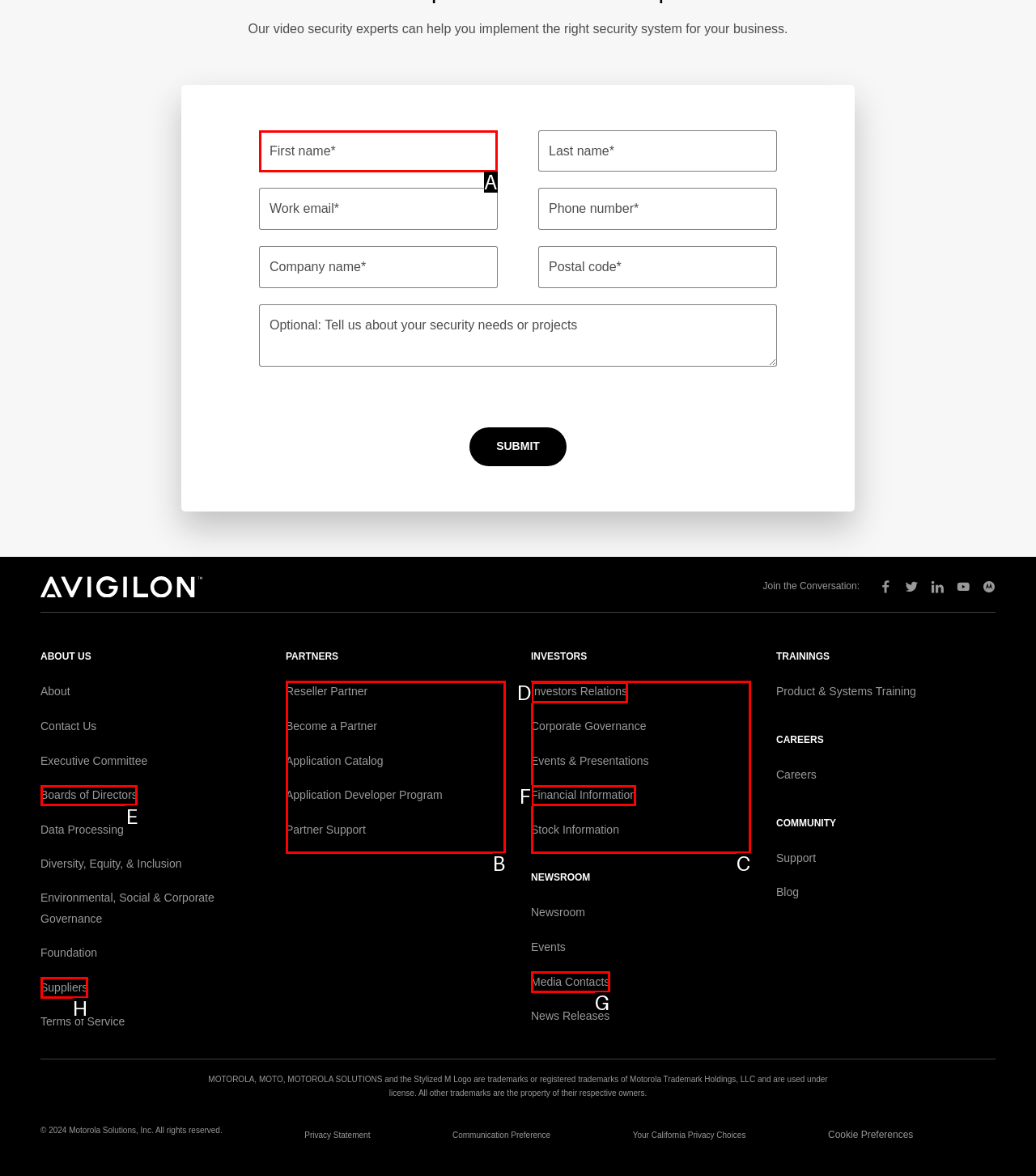Find the HTML element to click in order to complete this task: Enter business information
Answer with the letter of the correct option.

A